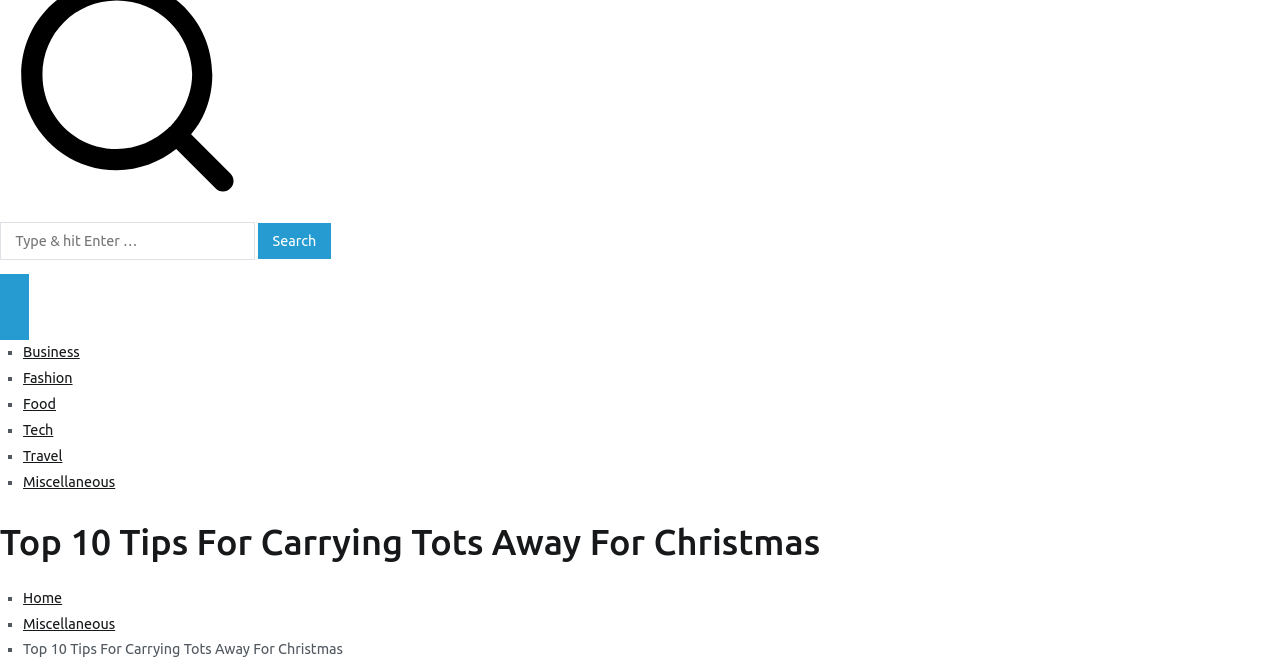Locate the bounding box coordinates of the area to click to fulfill this instruction: "Click the Home link". The bounding box should be presented as four float numbers between 0 and 1, in the order [left, top, right, bottom].

[0.018, 0.893, 0.049, 0.918]